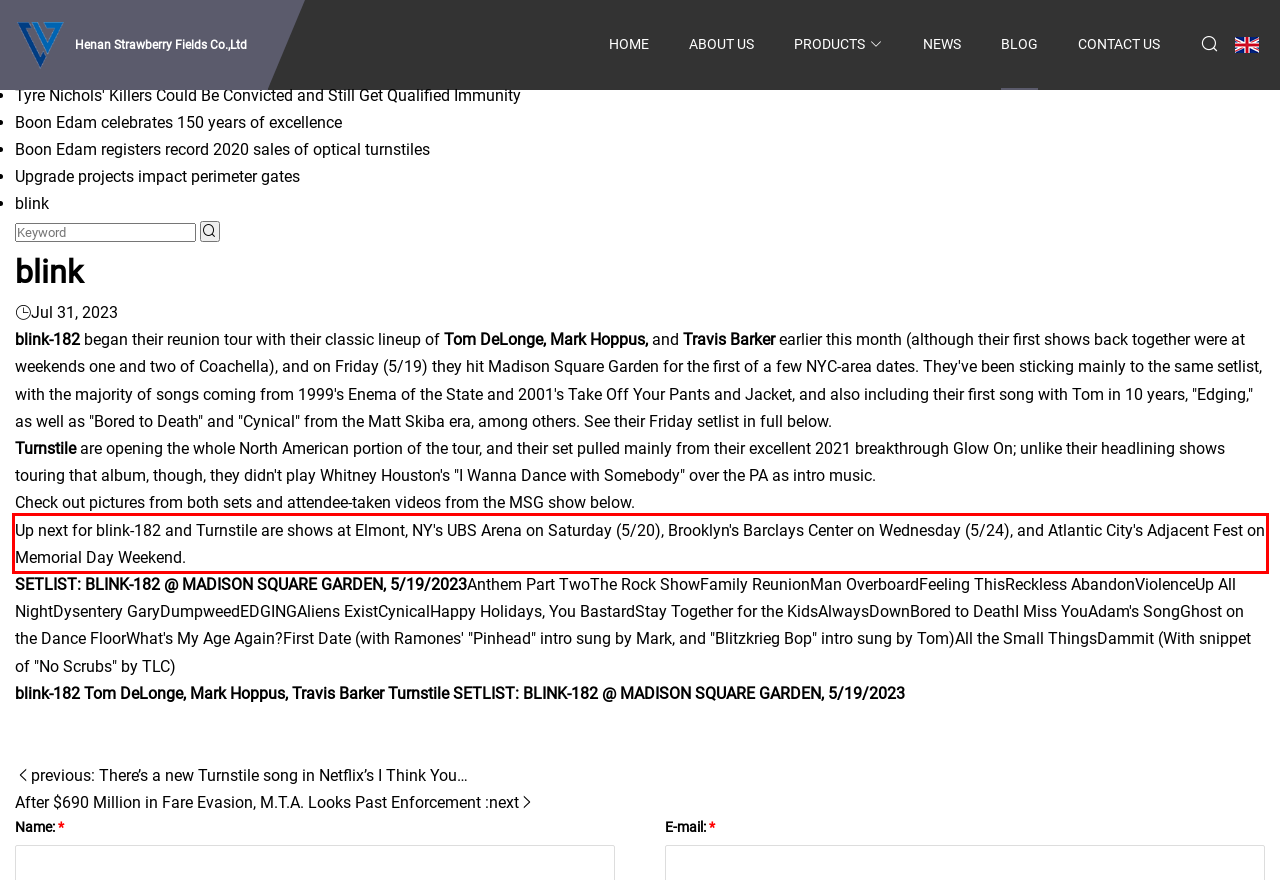Please identify and extract the text from the UI element that is surrounded by a red bounding box in the provided webpage screenshot.

Up next for blink-182 and Turnstile are shows at Elmont, NY's UBS Arena on Saturday (5/20), Brooklyn's Barclays Center on Wednesday (5/24), and Atlantic City's Adjacent Fest on Memorial Day Weekend.